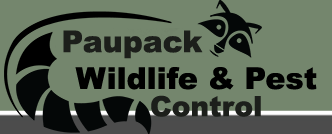Generate a detailed caption for the image.

The image features the logo of Paupack Wildlife & Pest Control. The design incorporates a stylized raccoon, symbolizing the company's focus on wildlife management and pest control services. The logo prominently displays the name "Paupack" at the top, followed by "Wildlife & Pest Control," highlighting their expertise in handling various critters that might be problematic for homeowners. The visual elements of the logo reflect a professional and approachable brand, aimed at providing solutions for wildlife-related issues in residential areas.